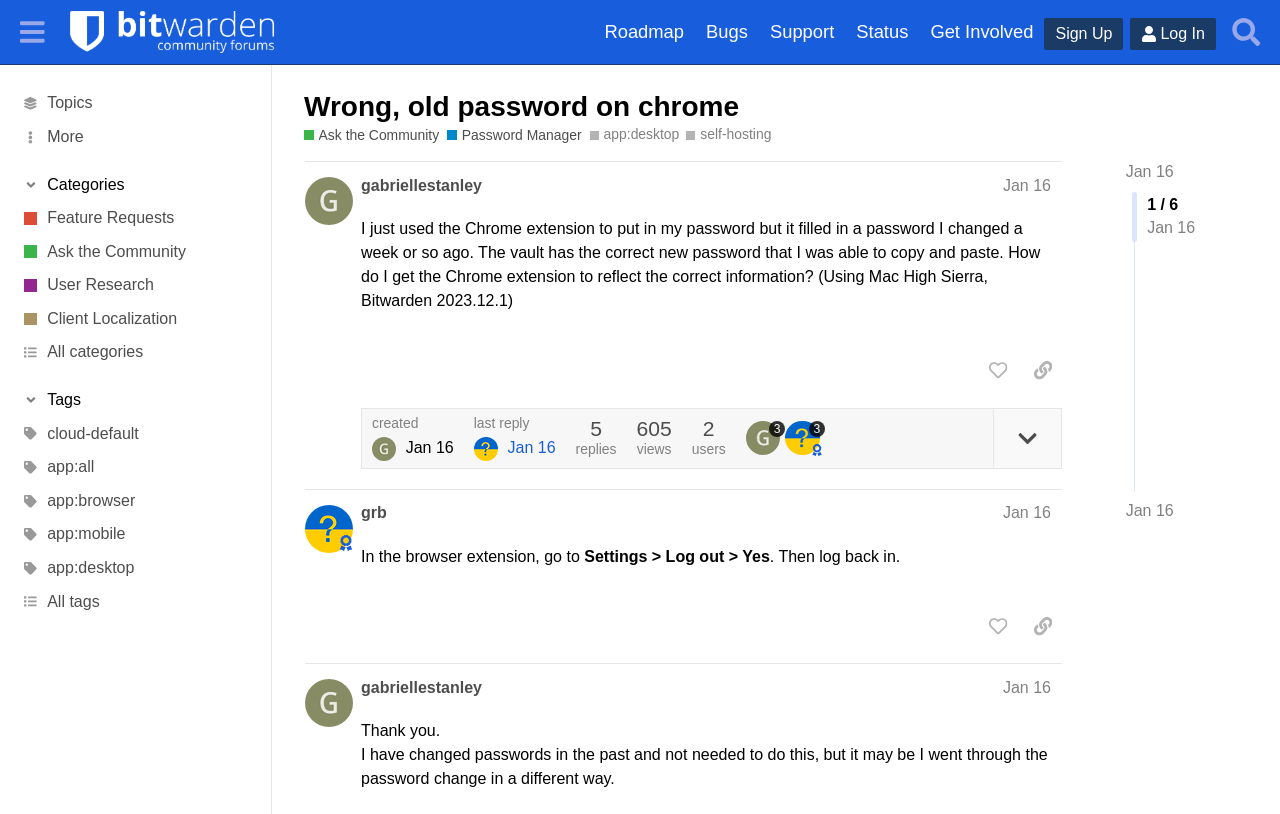Please examine the image and provide a detailed answer to the question: What is the category of the post?

I found the answer by examining the link element with the text 'Ask the Community' which is a category link near the post title.